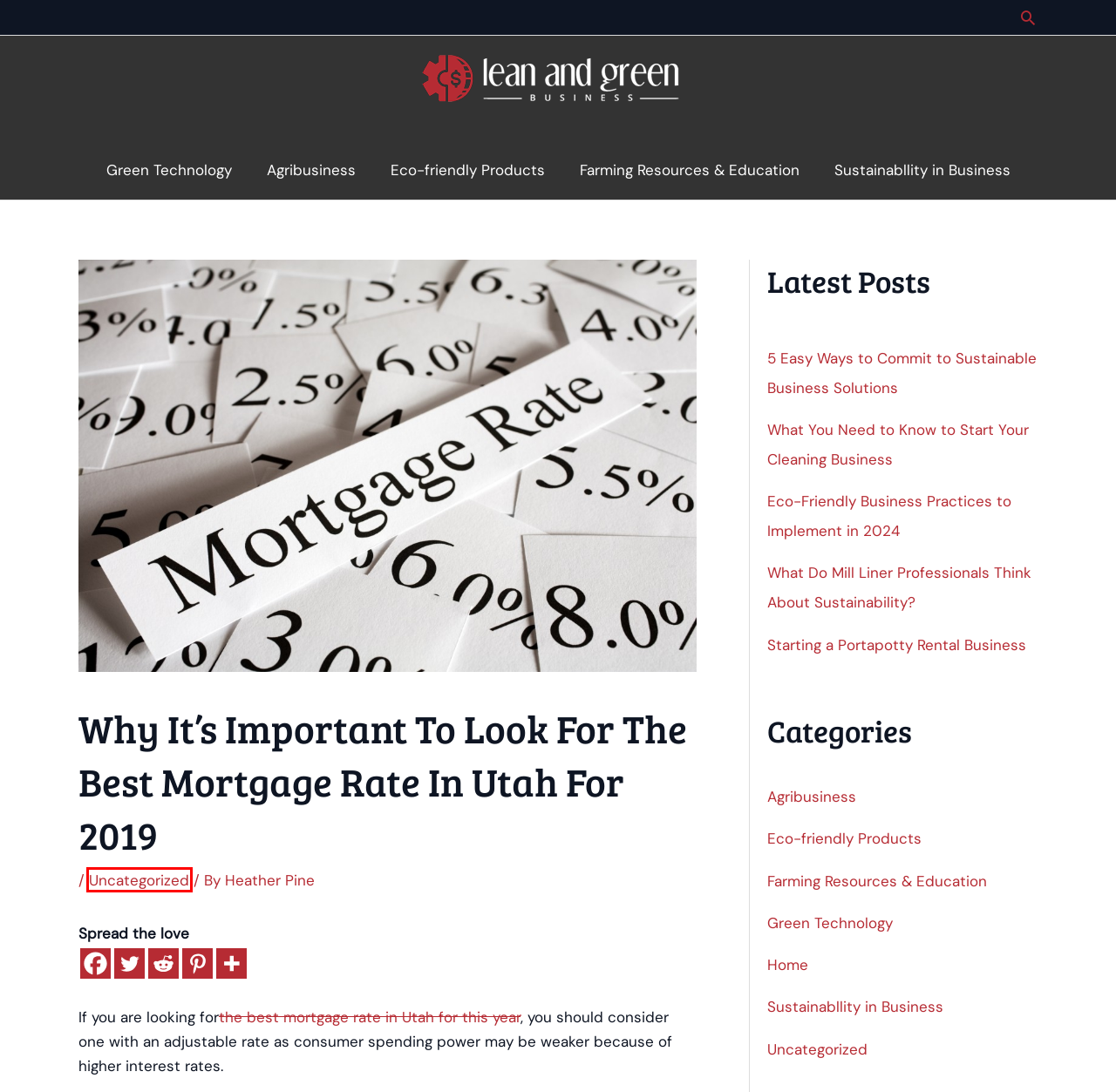Examine the screenshot of the webpage, which has a red bounding box around a UI element. Select the webpage description that best fits the new webpage after the element inside the red bounding box is clicked. Here are the choices:
A. Farming Resources & Education Archives - Lean And Green Business
B. Agribusiness Archives - Lean And Green Business
C. Sustainabllity in Business Archives - Lean And Green Business
D. Green Technology Archives - Lean And Green Business
E. Eco-Friendly Business Practices to Implement in 2024 - Lean And Green Business
F. What Do Mill Liner Professionals Think About Sustainability? - Lean And Green Business
G. Eco-friendly Products Archives - Lean And Green Business
H. Uncategorized Archives - Lean And Green Business

H